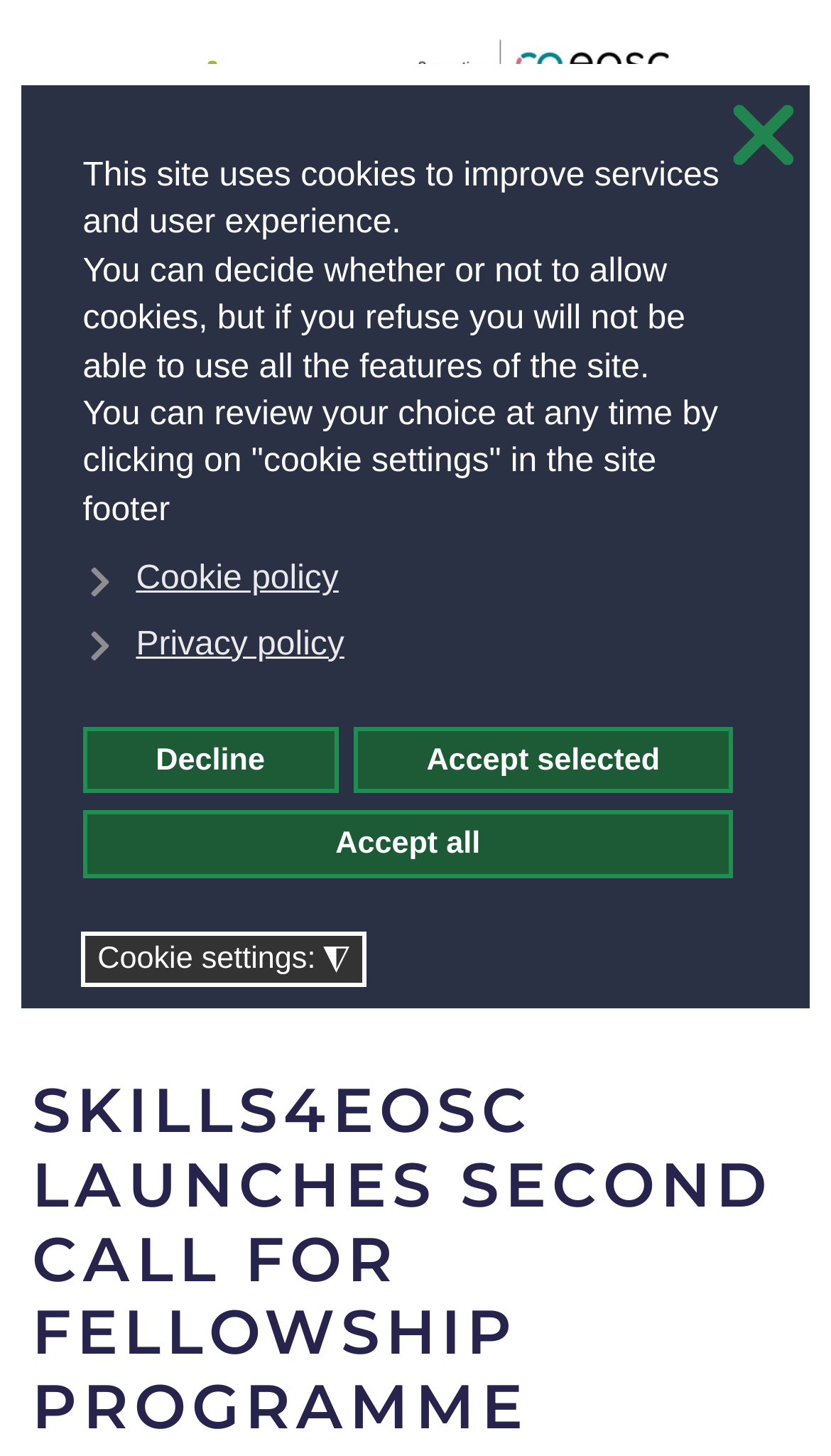Provide a short answer to the following question with just one word or phrase: How many images are co-funded by the European Union?

One